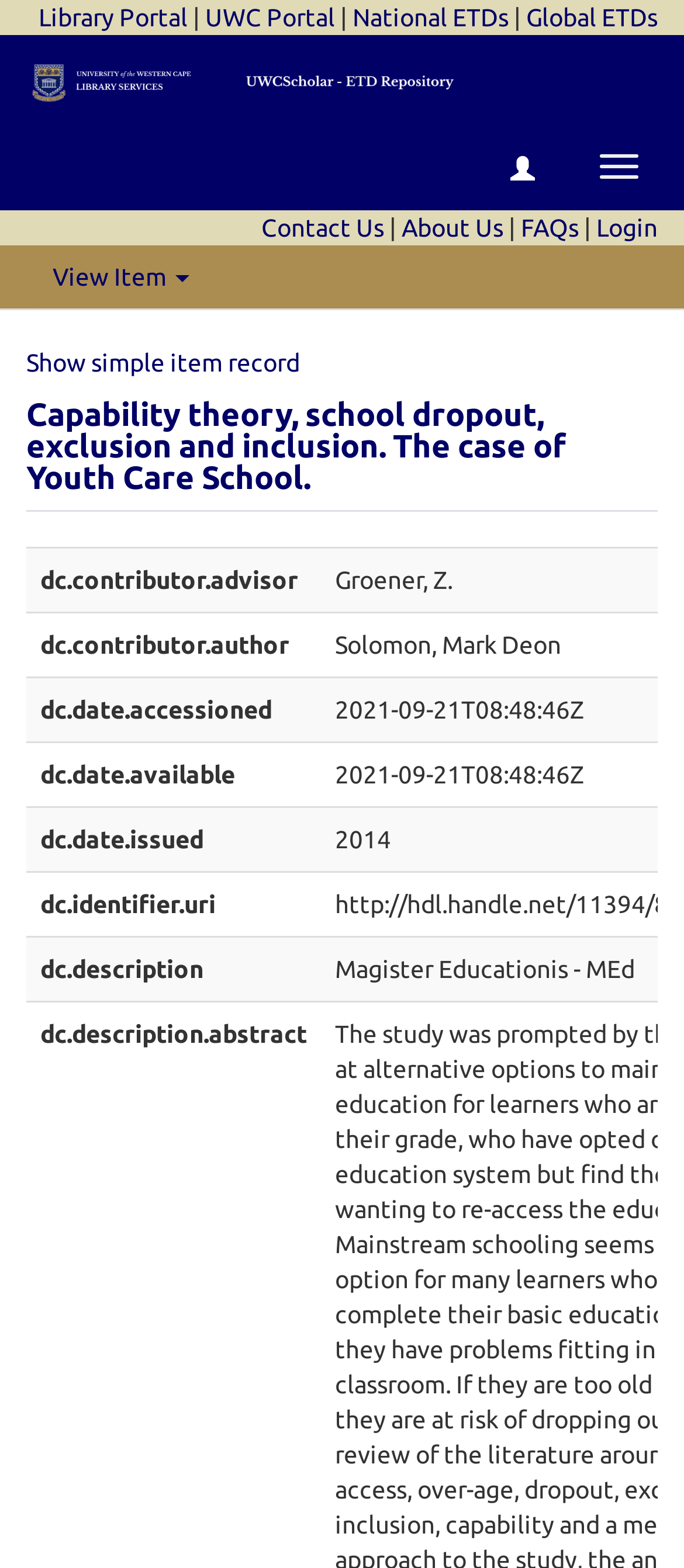Identify the bounding box for the UI element that is described as follows: "Login".

[0.872, 0.136, 0.962, 0.154]